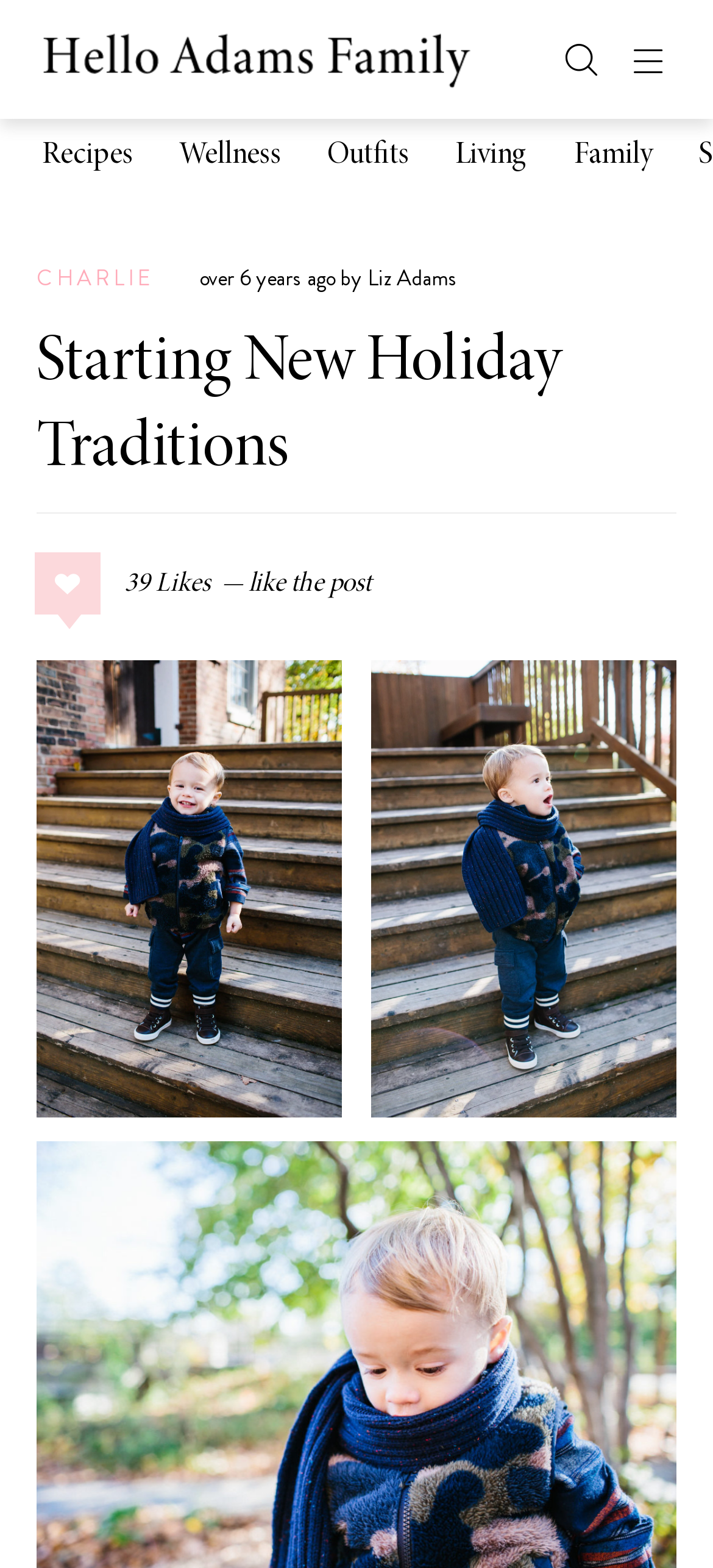What is the name of the person in the blog post?
Using the image, provide a detailed and thorough answer to the question.

I found the answer by looking at the heading 'CHARLIE over 6 years ago by Liz Adams' which indicates that Charlie is the person being referred to in the blog post.